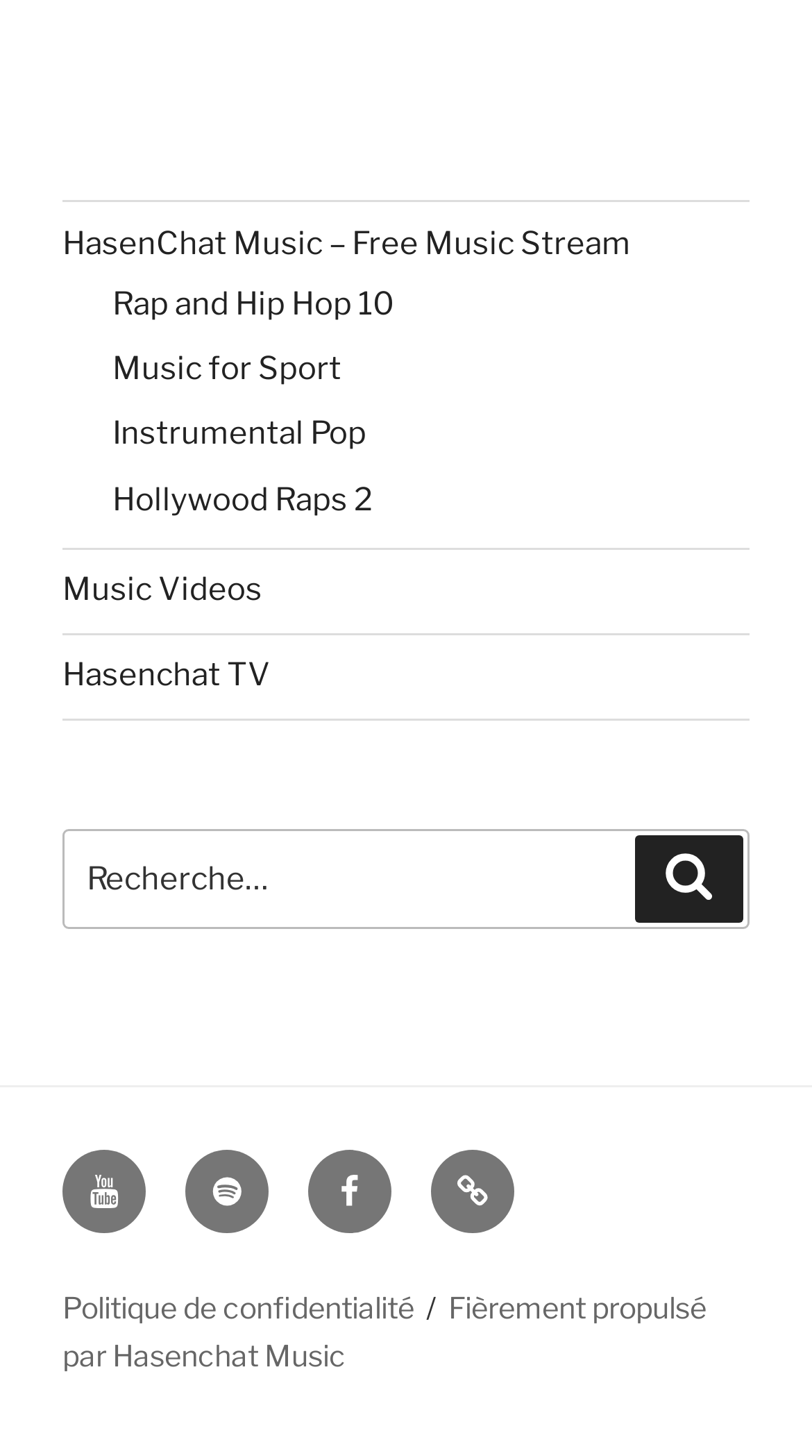Given the description: "Fièrement propulsé par Hasenchat Music", determine the bounding box coordinates of the UI element. The coordinates should be formatted as four float numbers between 0 and 1, [left, top, right, bottom].

[0.077, 0.886, 0.87, 0.943]